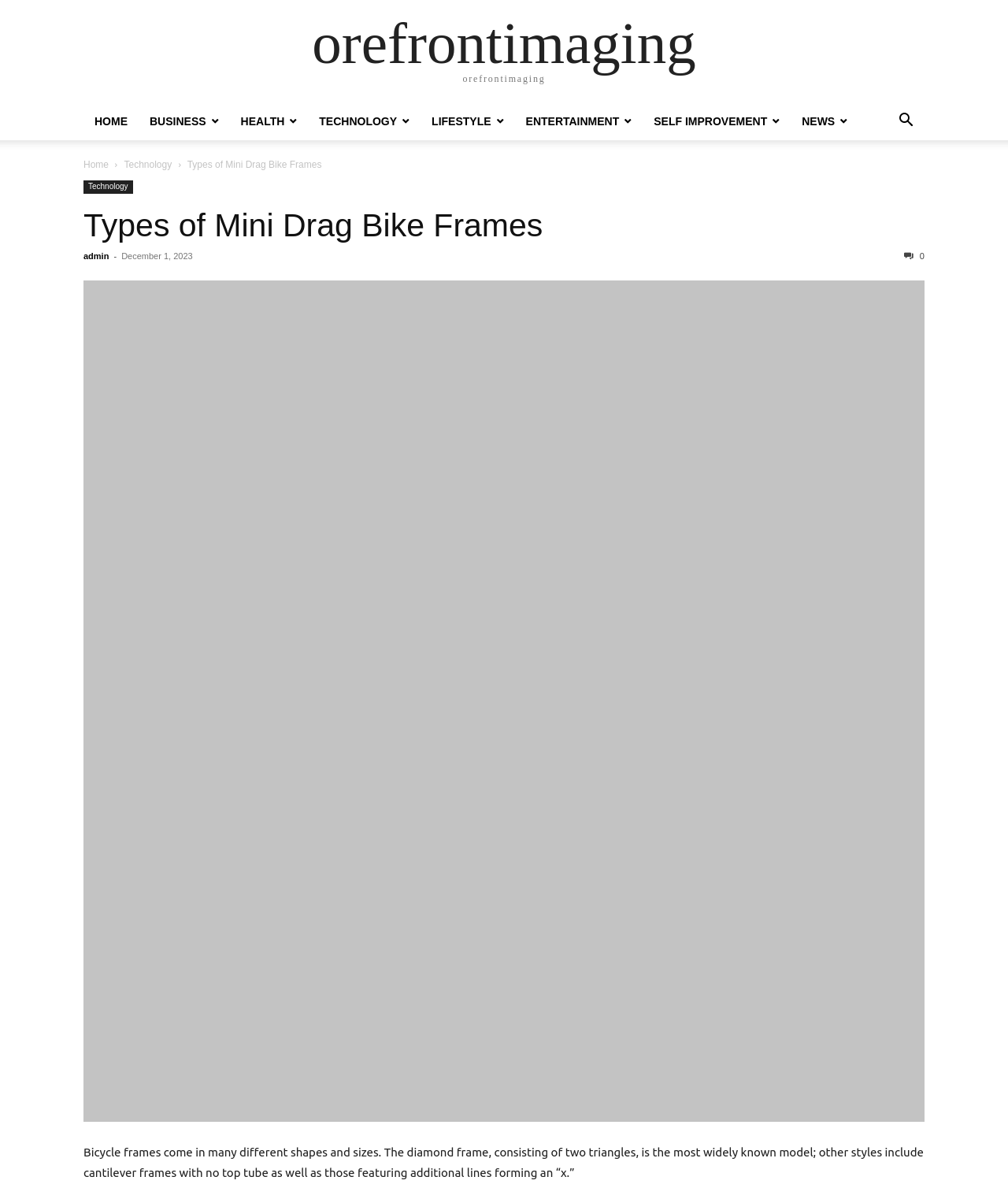Determine the bounding box coordinates of the region that needs to be clicked to achieve the task: "search for something".

[0.88, 0.097, 0.917, 0.107]